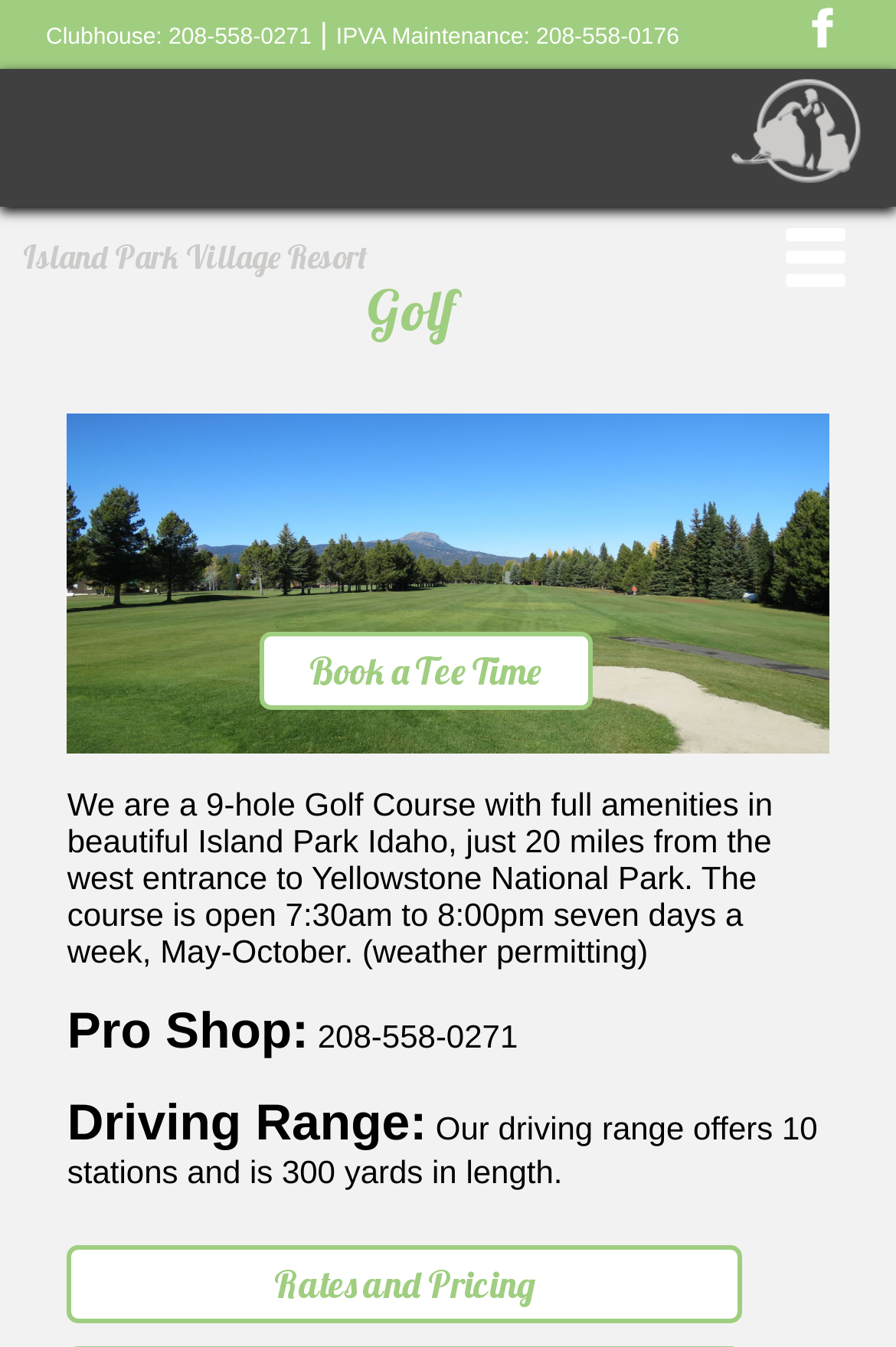Find the bounding box coordinates of the UI element according to this description: "Clubhouse: 208-558-0271".

[0.051, 0.019, 0.348, 0.038]